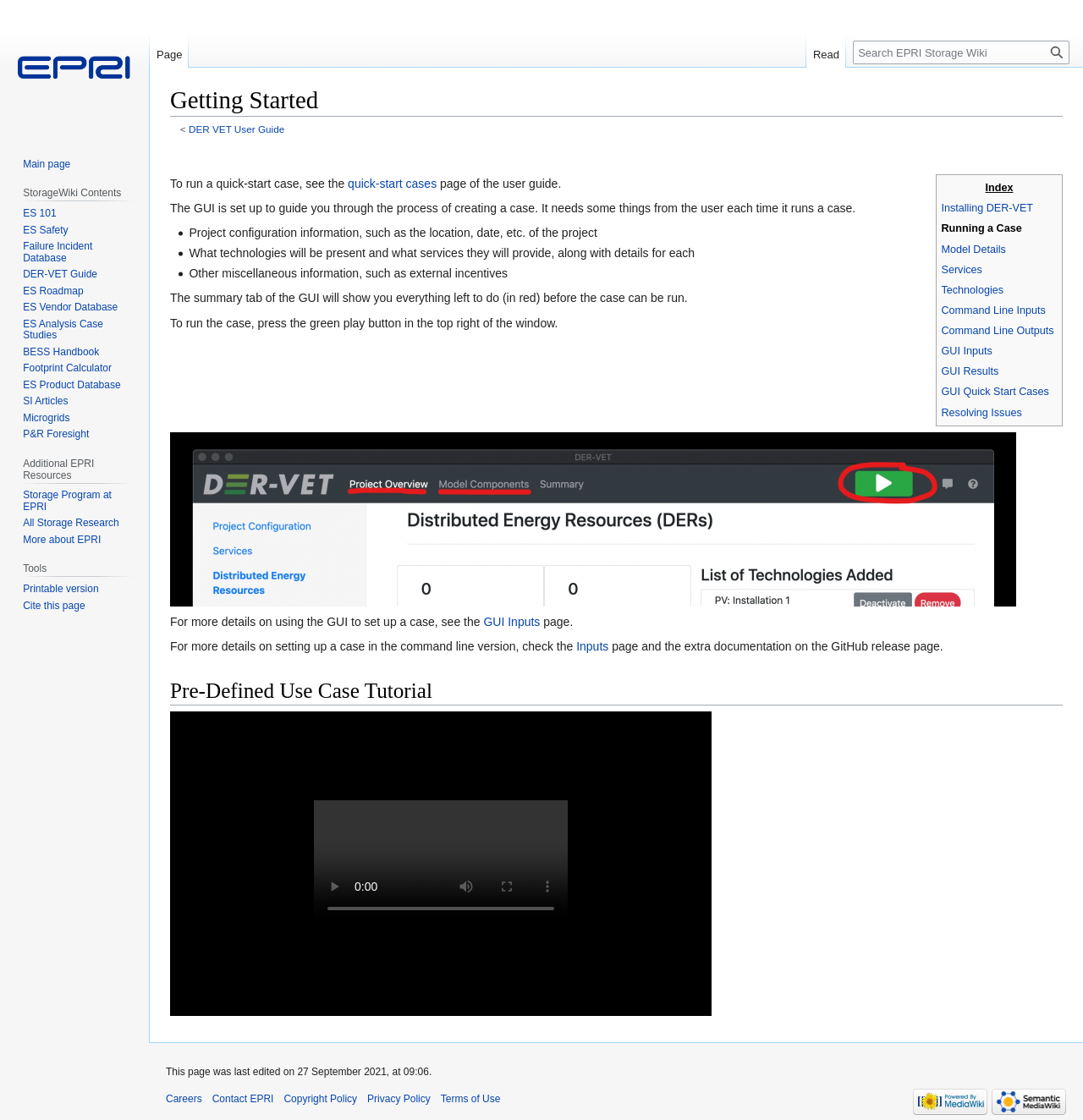Kindly respond to the following question with a single word or a brief phrase: 
What is the purpose of the 'quick-start cases' page?

Run a quick-start case